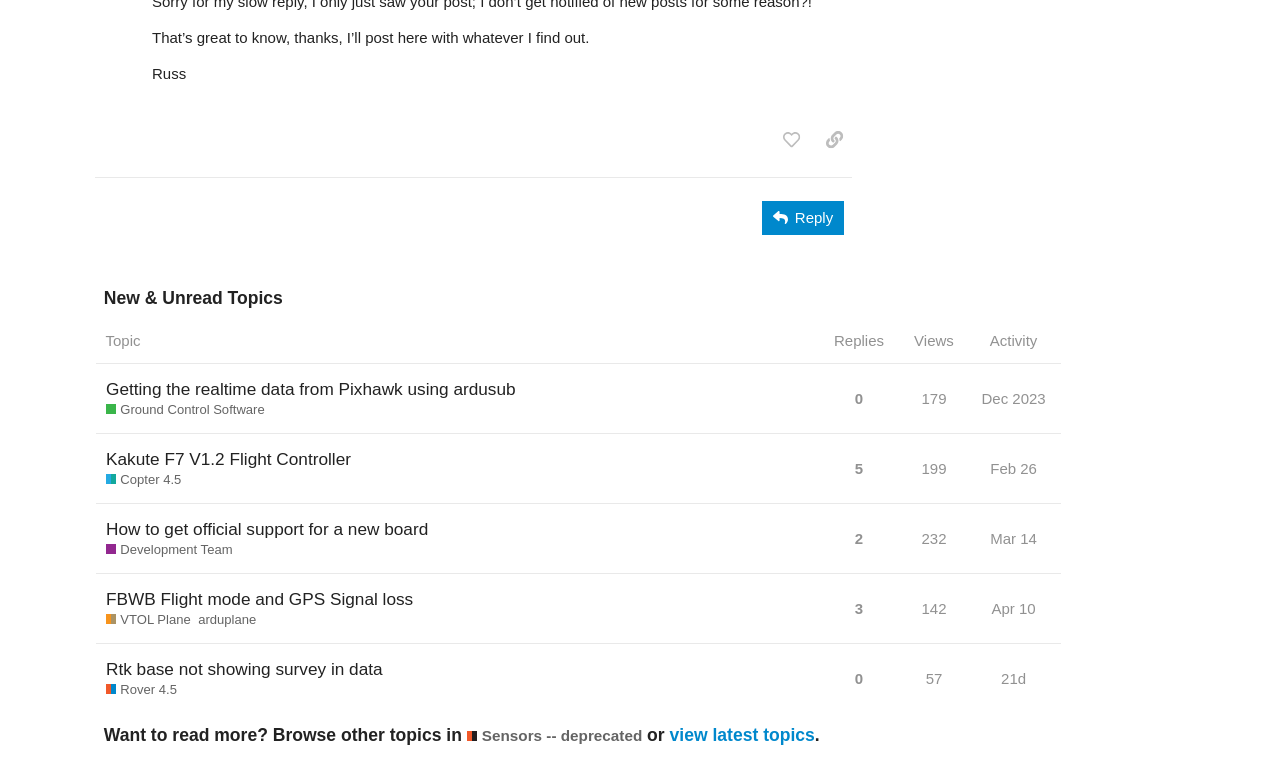Please indicate the bounding box coordinates for the clickable area to complete the following task: "Copy a link to this post to clipboard". The coordinates should be specified as four float numbers between 0 and 1, i.e., [left, top, right, bottom].

[0.637, 0.16, 0.666, 0.204]